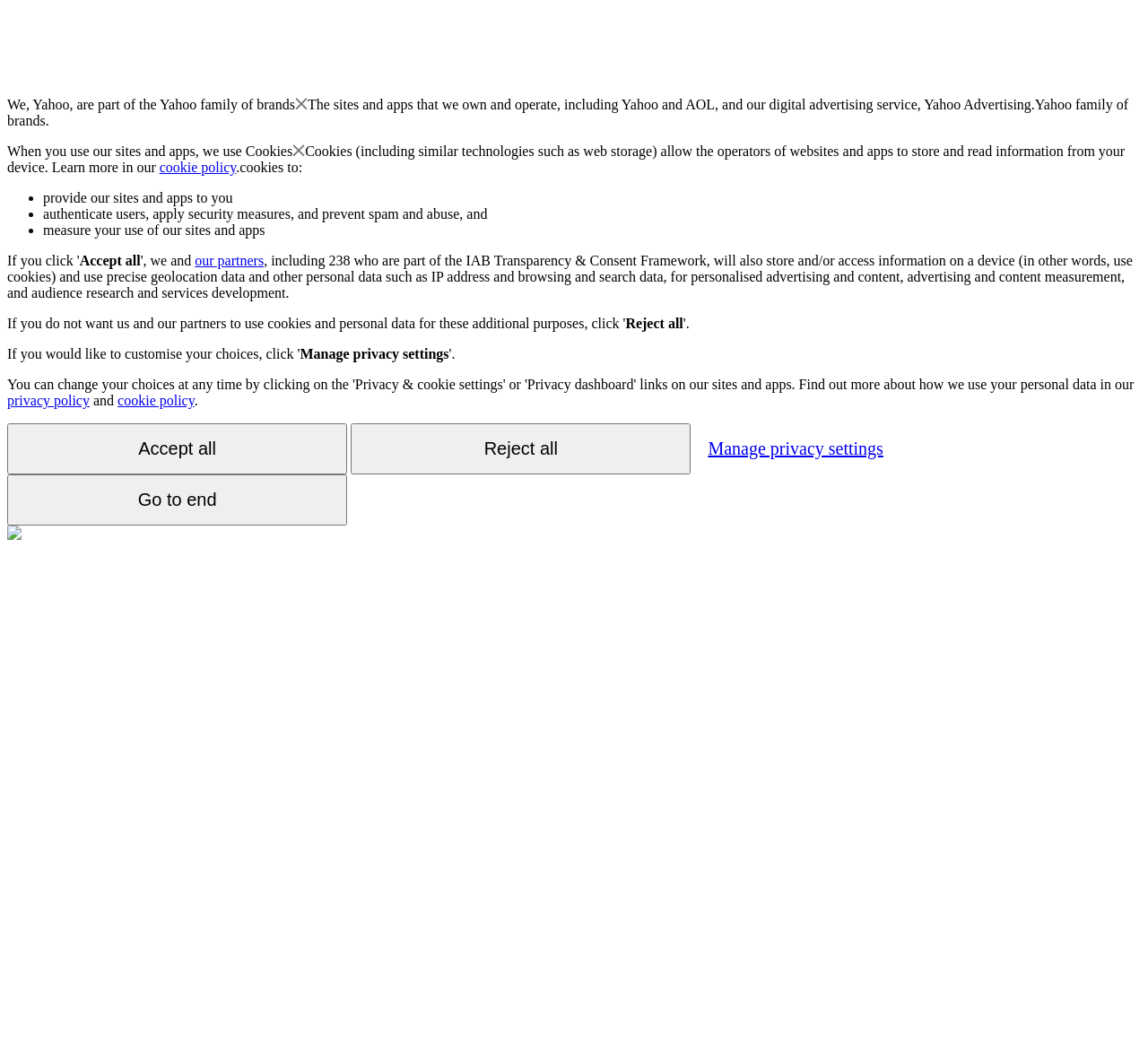How many buttons are there on the webpage?
Offer a detailed and full explanation in response to the question.

By examining the webpage structure, I found five buttons: 'Accept all', 'Reject all', 'Manage privacy settings', 'Go to end', and another 'Accept all' button.